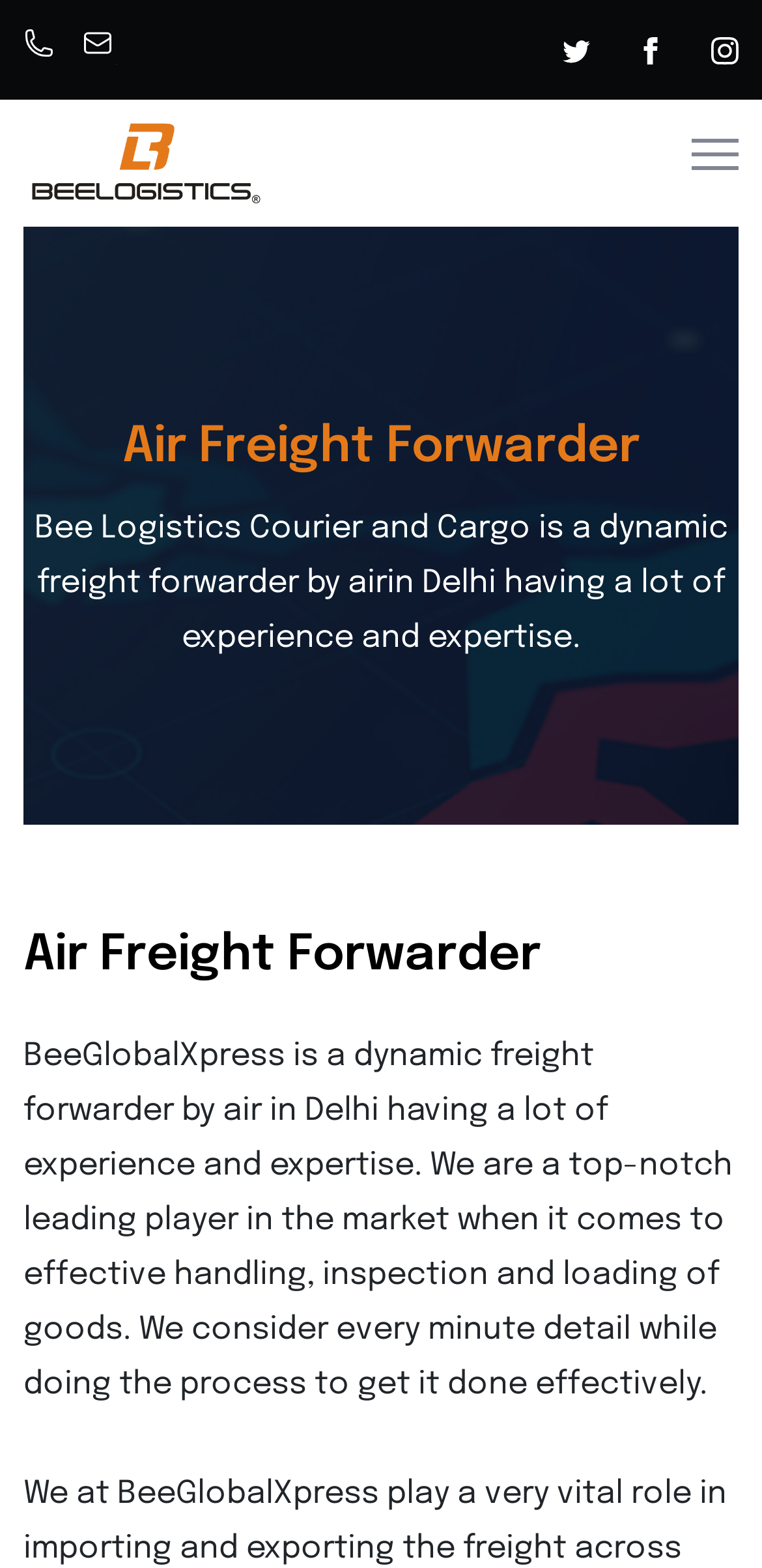Answer the question using only one word or a concise phrase: What is the company's location?

Delhi